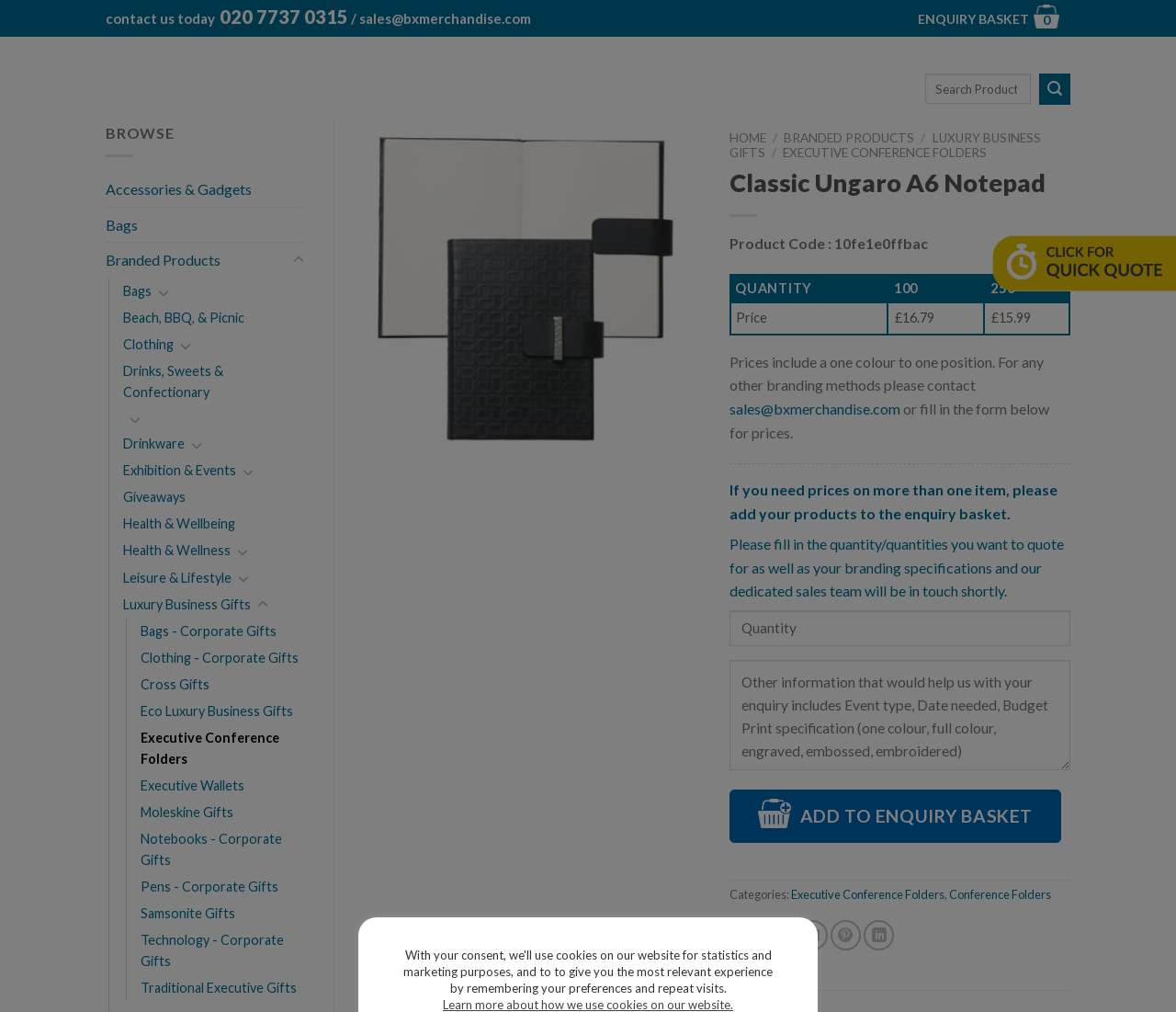Answer the following query with a single word or phrase:
How many columns are in the pricing table?

3